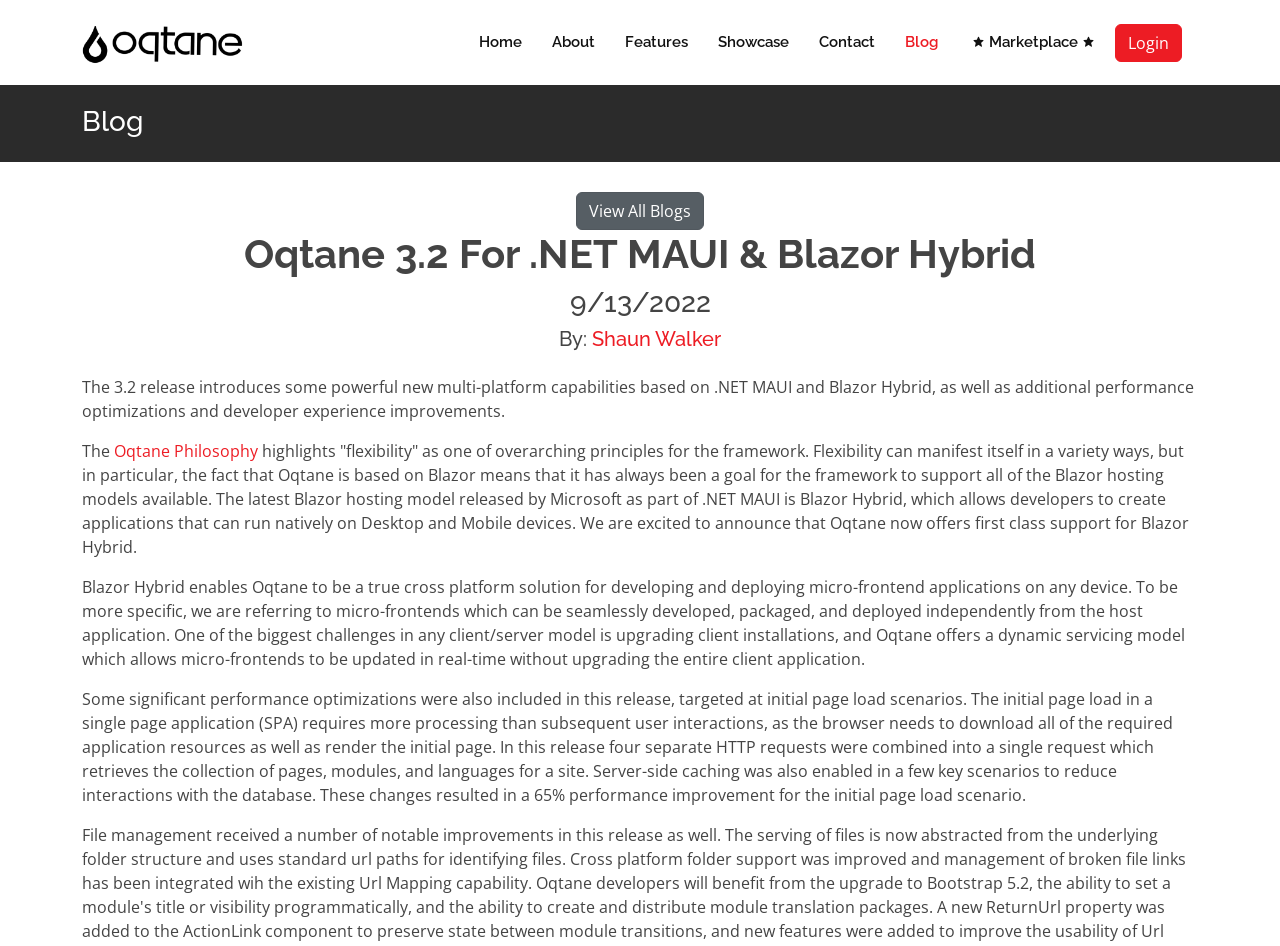Find the coordinates for the bounding box of the element with this description: "Shaun Walker".

[0.462, 0.346, 0.563, 0.371]